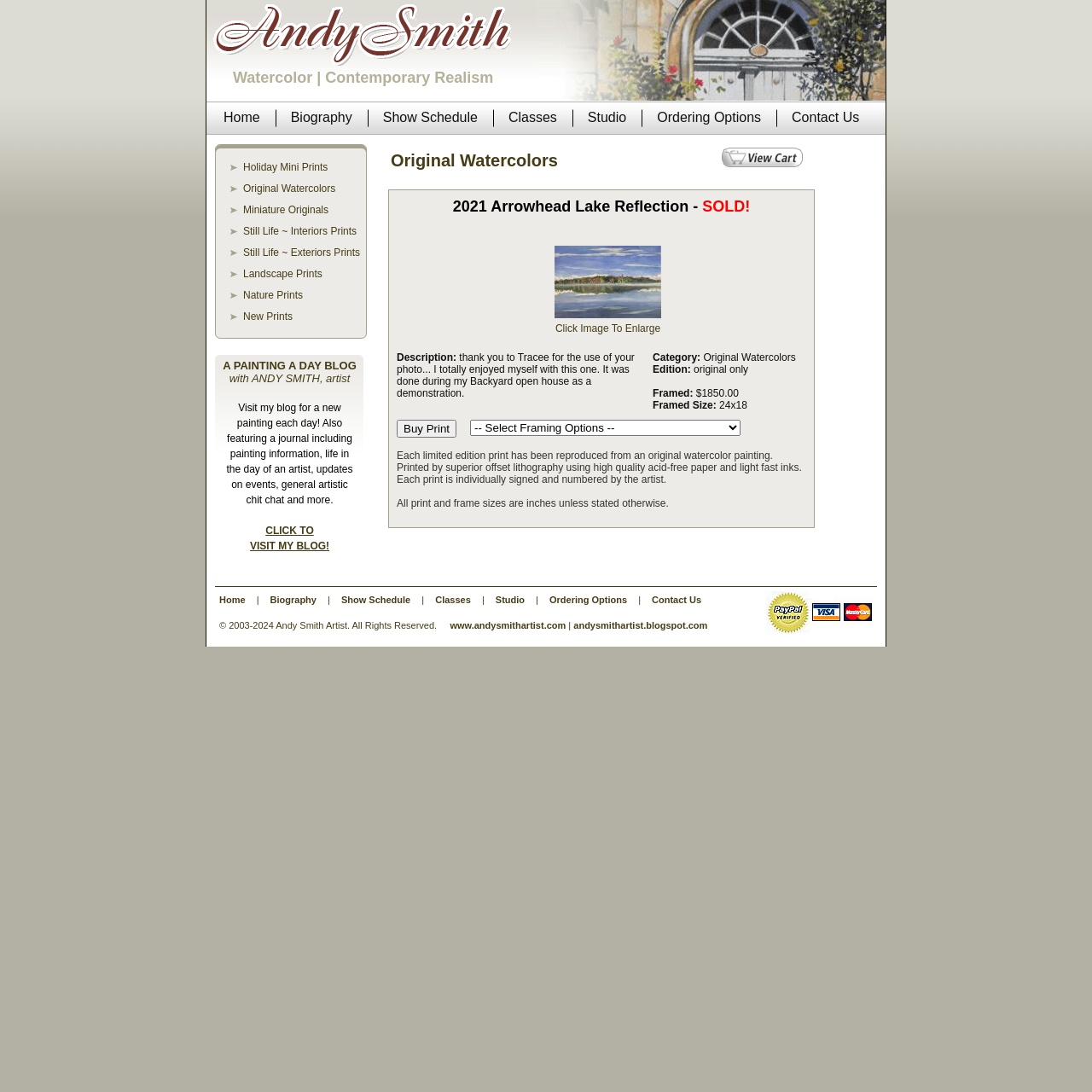Identify the bounding box coordinates of the element to click to follow this instruction: 'Click on the 'Contact Us' link'. Ensure the coordinates are four float values between 0 and 1, provided as [left, top, right, bottom].

[0.717, 0.092, 0.795, 0.118]